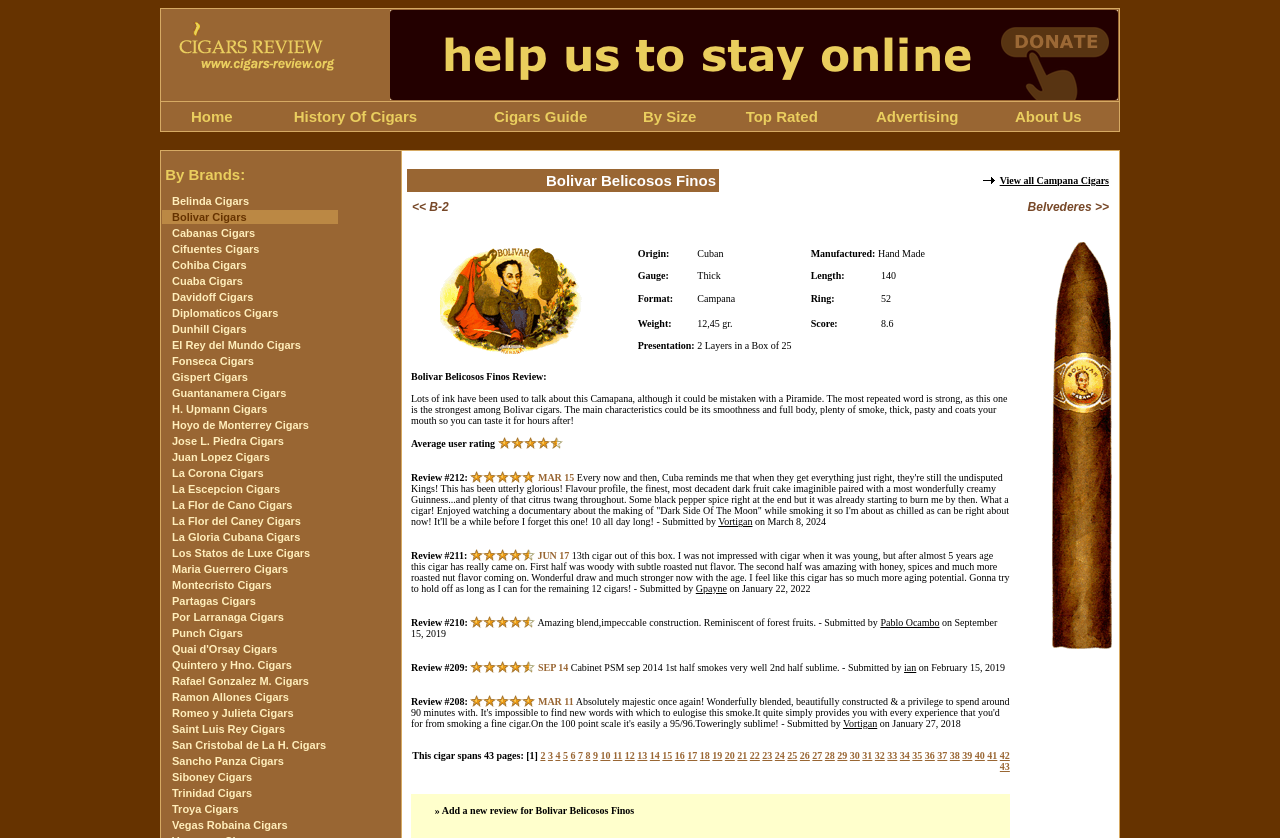Provide a brief response to the question below using a single word or phrase: 
What is the brand of the cigar in the first image?

Bolivar